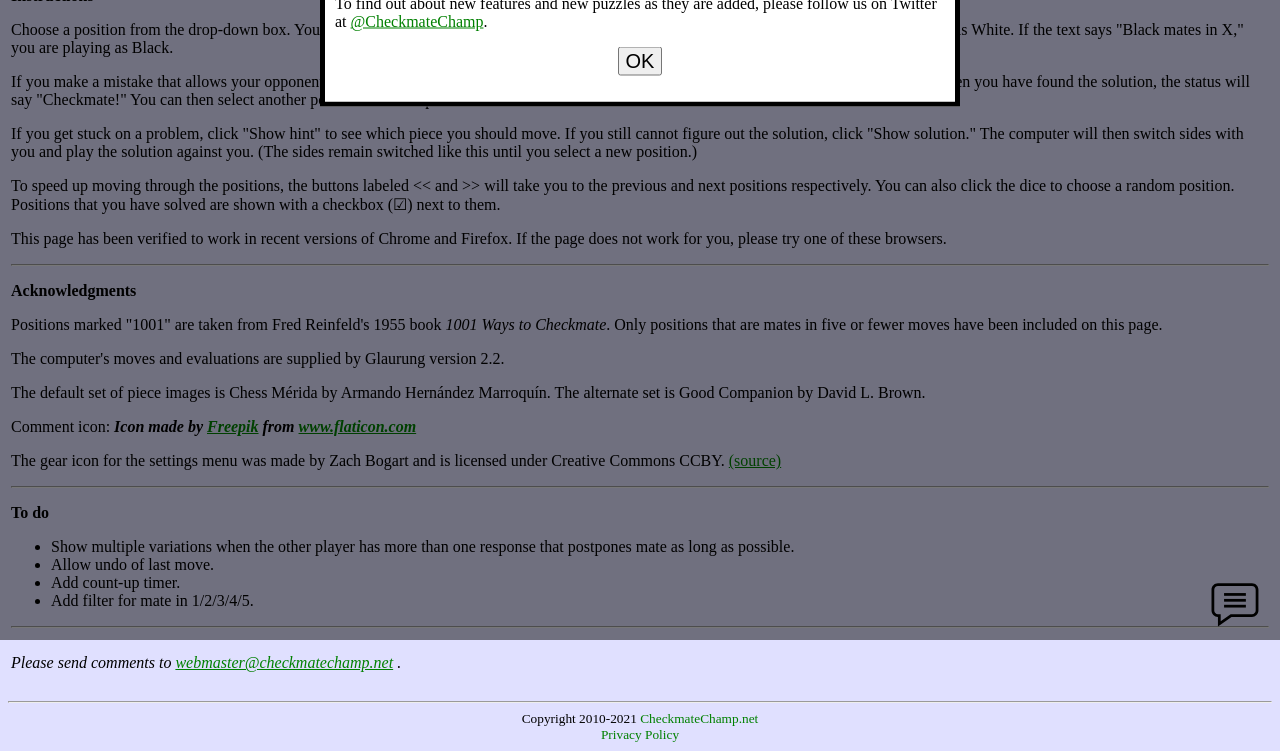Locate the bounding box of the UI element described in the following text: "(source)".

[0.569, 0.602, 0.61, 0.625]